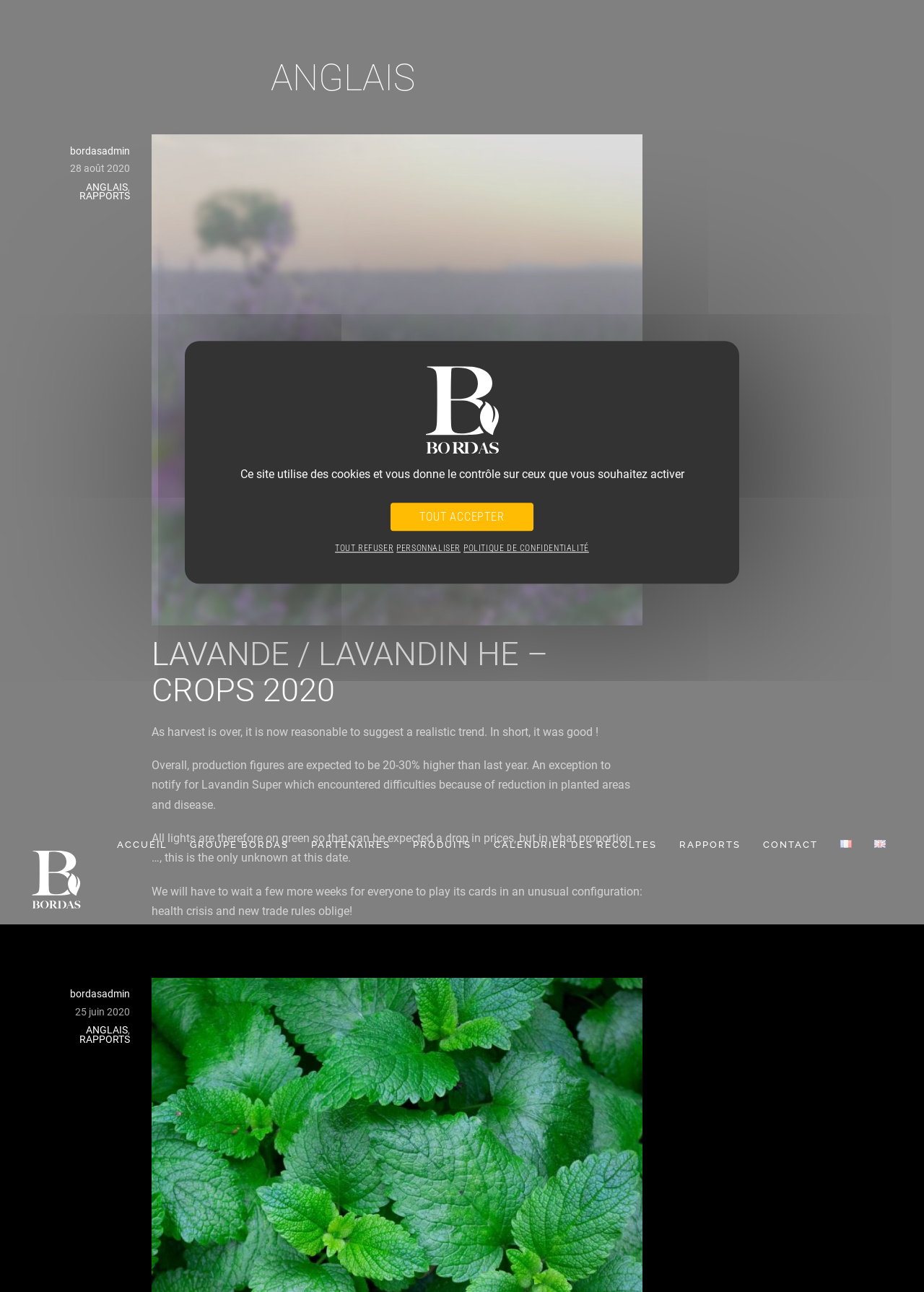Using the details in the image, give a detailed response to the question below:
What is the topic of the article?

The topic of the article can be found in the heading 'LAVANDE / LAVANDIN HE – CROPS 2020' which is located below the image on the webpage. This heading suggests that the article is about the crops of Lavande/Lavandin HE in 2020.